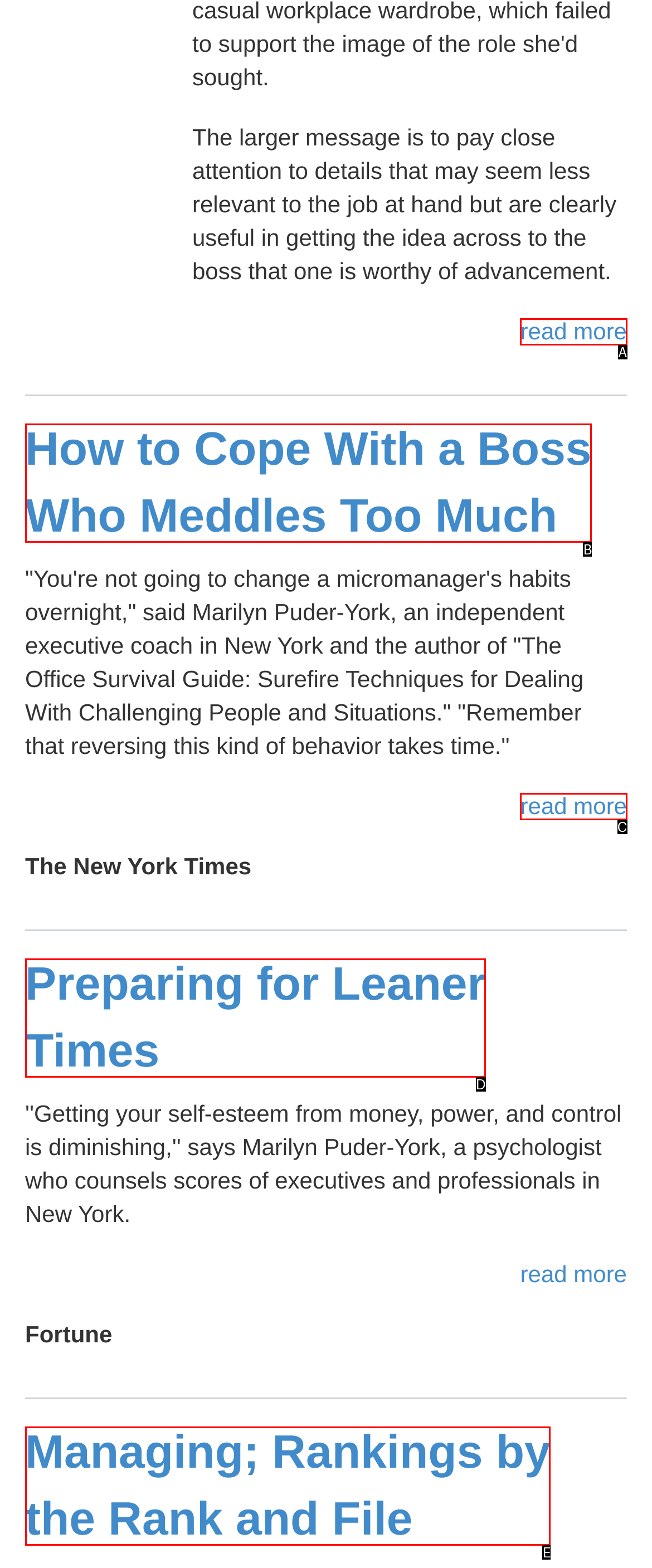Determine which option fits the following description: Preparing for Leaner Times
Answer with the corresponding option's letter directly.

D